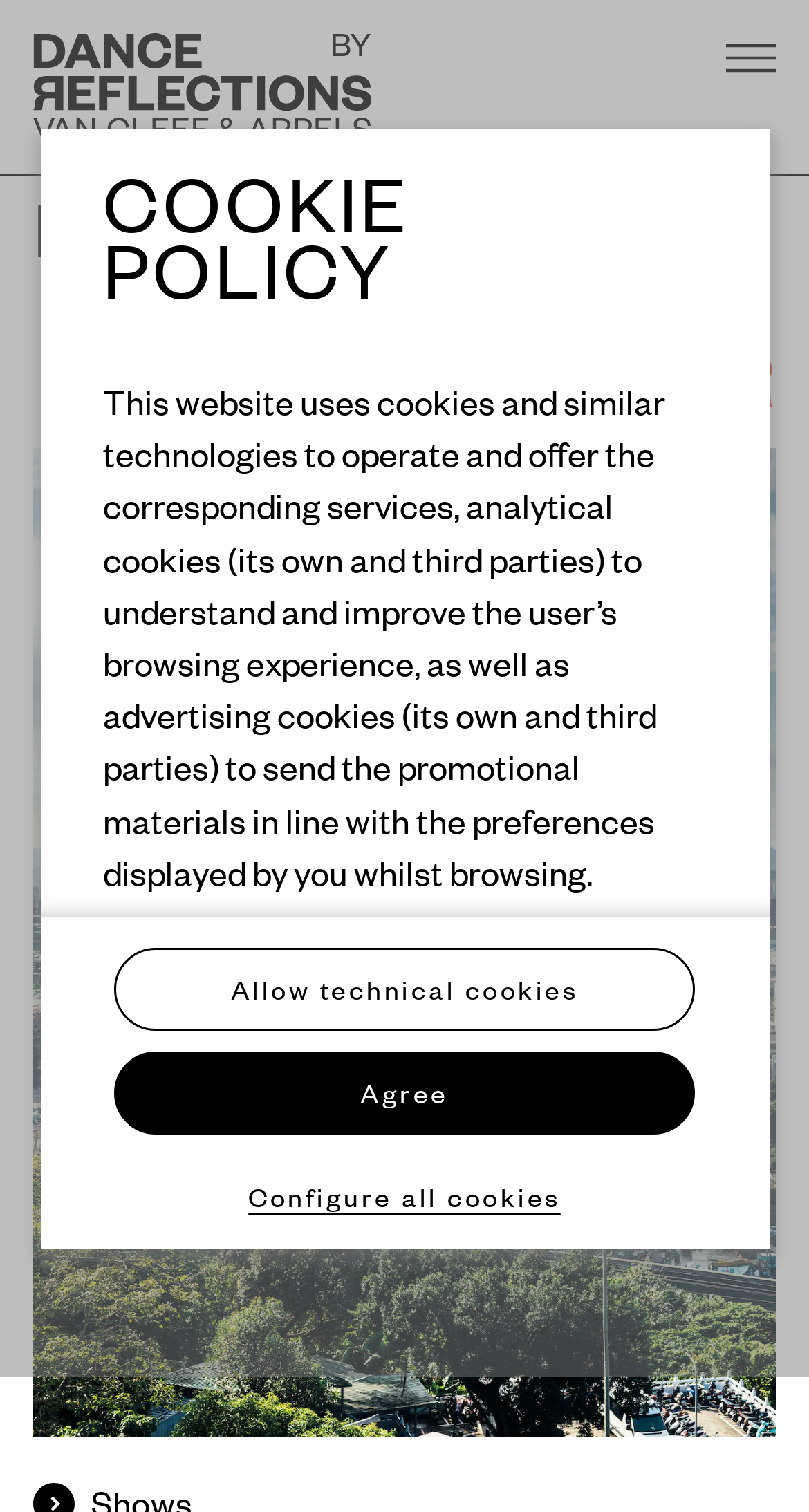Offer a thorough description of the webpage.

The webpage is about the Taipei Performing Arts Center and its partnership with Van Cleef & Arpels for the "Dance Reflections" event. 

At the top of the page, there is a dialog box for privacy settings, which is currently in focus. This dialog box contains a heading "COOKIE POLICY" and a description of the website's cookie usage. Below the heading, there is a paragraph explaining the types of cookies used and their purposes. The user can configure or withdraw their consent to some or all cookies by clicking on the "Configure all cookies" link or the "Cookie Policy" link. There are three buttons: "Personalize privacy settings", "Reject proposed privacy settings", and "Accept proposed privacy settings", which allow users to customize their cookie preferences.

On the top-left corner of the page, there is a link to "Dance Reflections by Van Cleef & Arpels" accompanied by an image. 

On the top-right corner, there is a button for menu navigation, which is represented by an image. When clicked, it expands to reveal a header section with two headings: "PARTNER OF" and "TAIPEI PERFORMING ARTS CENTER". Below the headings, there is a large image that takes up most of the page, showing an exterior view of the Taipei Performing Arts Center building.